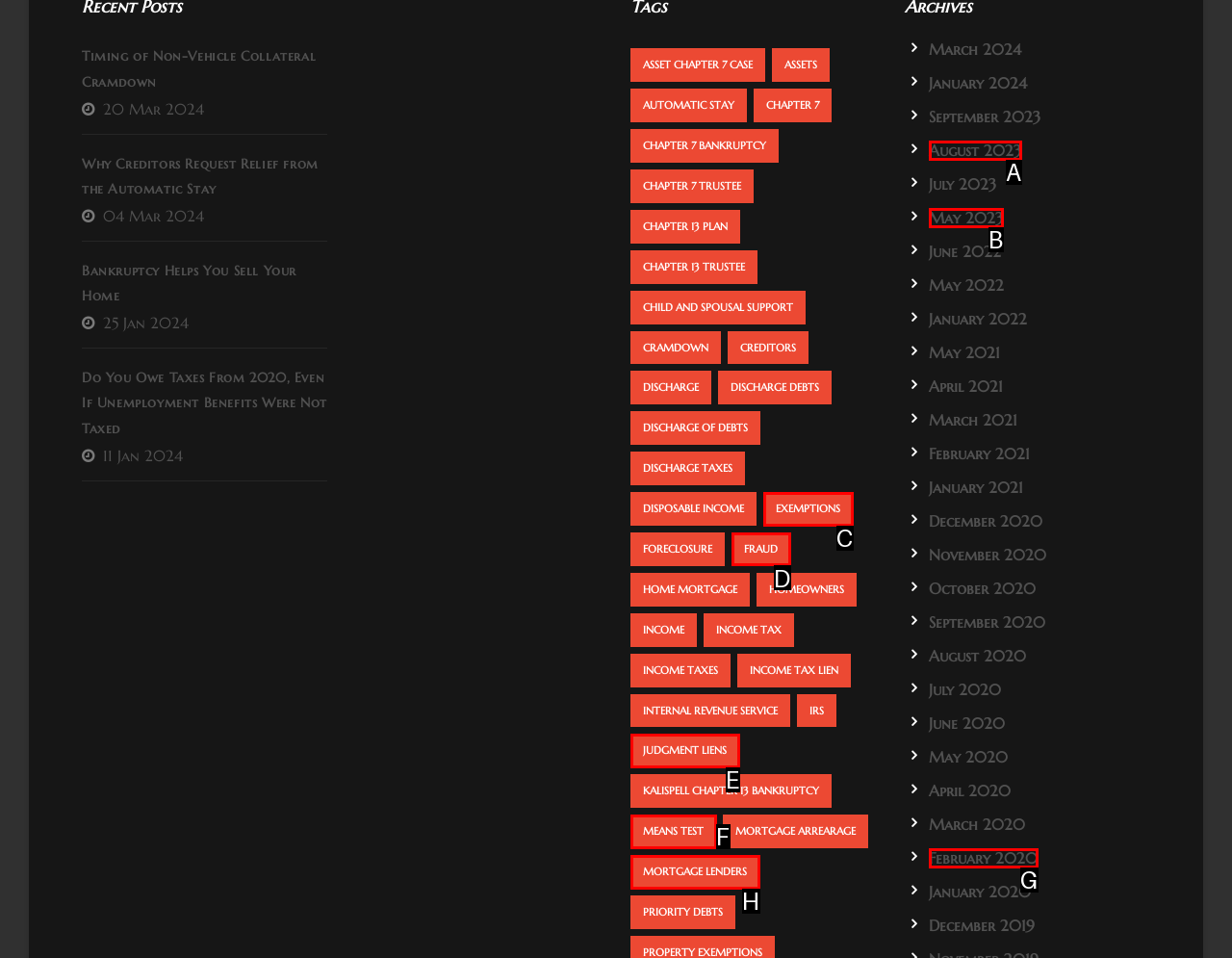Determine which HTML element matches the given description: karen elaine spencer. Provide the corresponding option's letter directly.

None